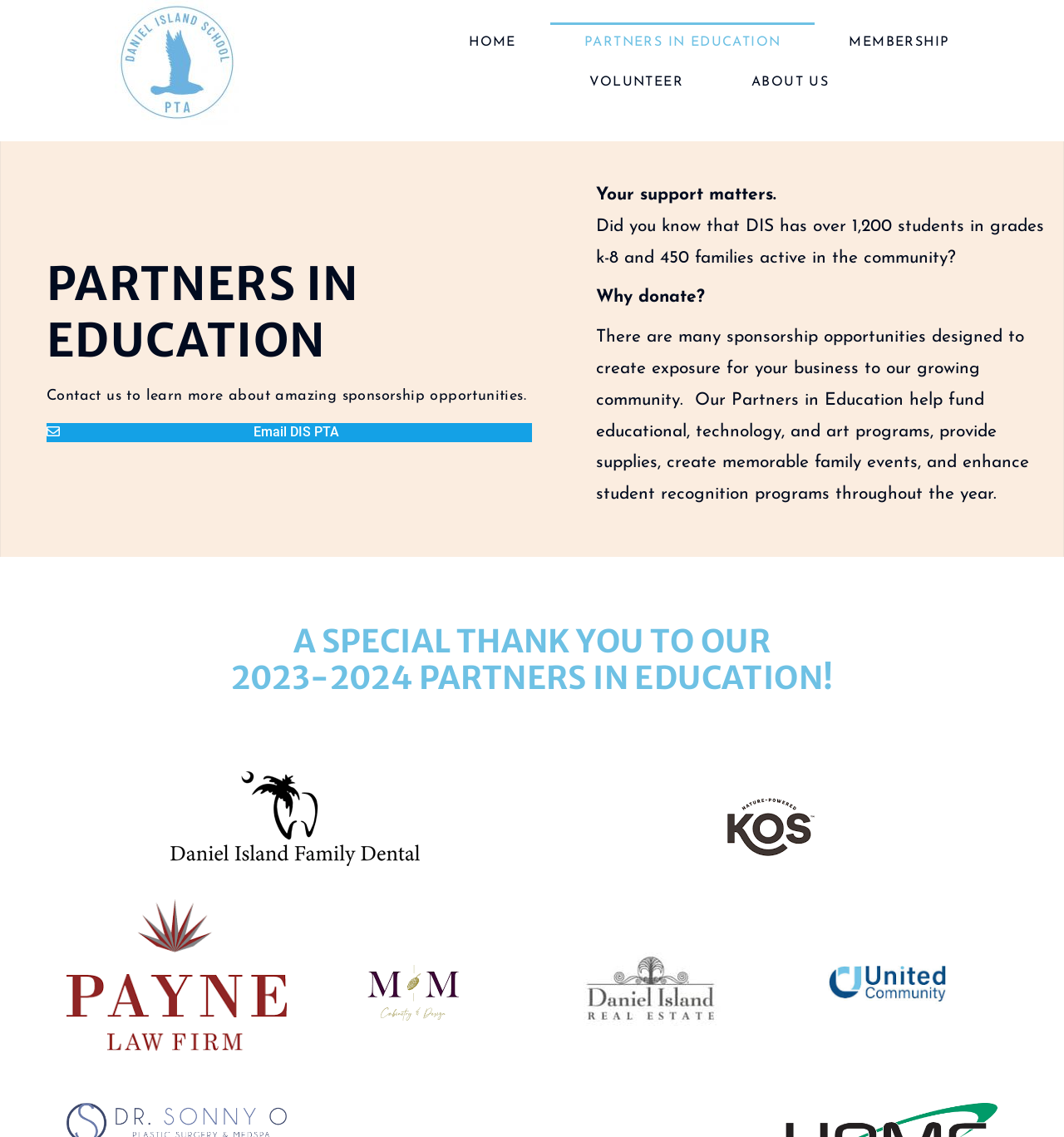Please specify the bounding box coordinates of the clickable section necessary to execute the following command: "Check out the ABOUT US page".

[0.674, 0.055, 0.811, 0.09]